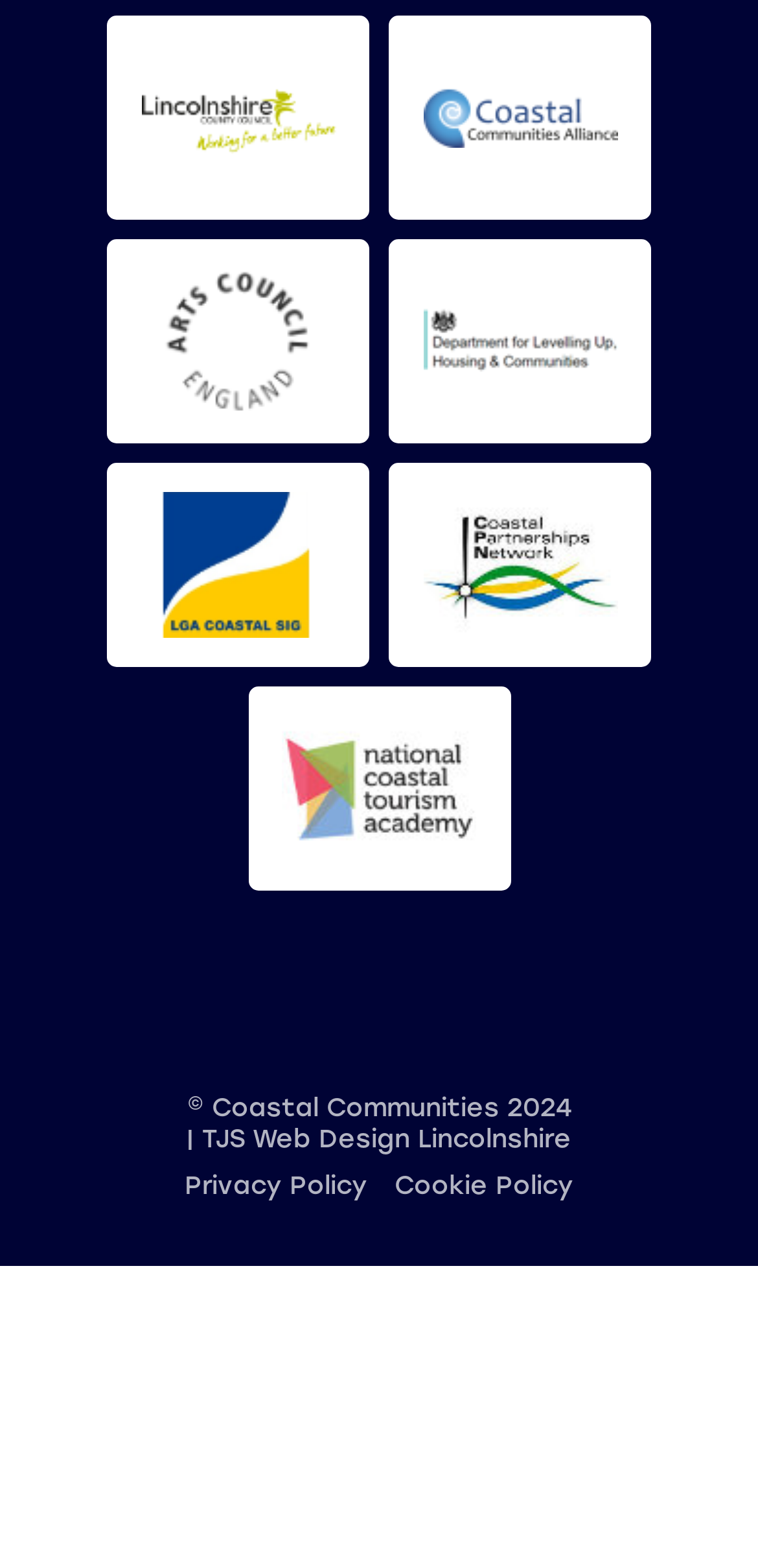Select the bounding box coordinates of the element I need to click to carry out the following instruction: "click Partner".

[0.141, 0.01, 0.487, 0.141]